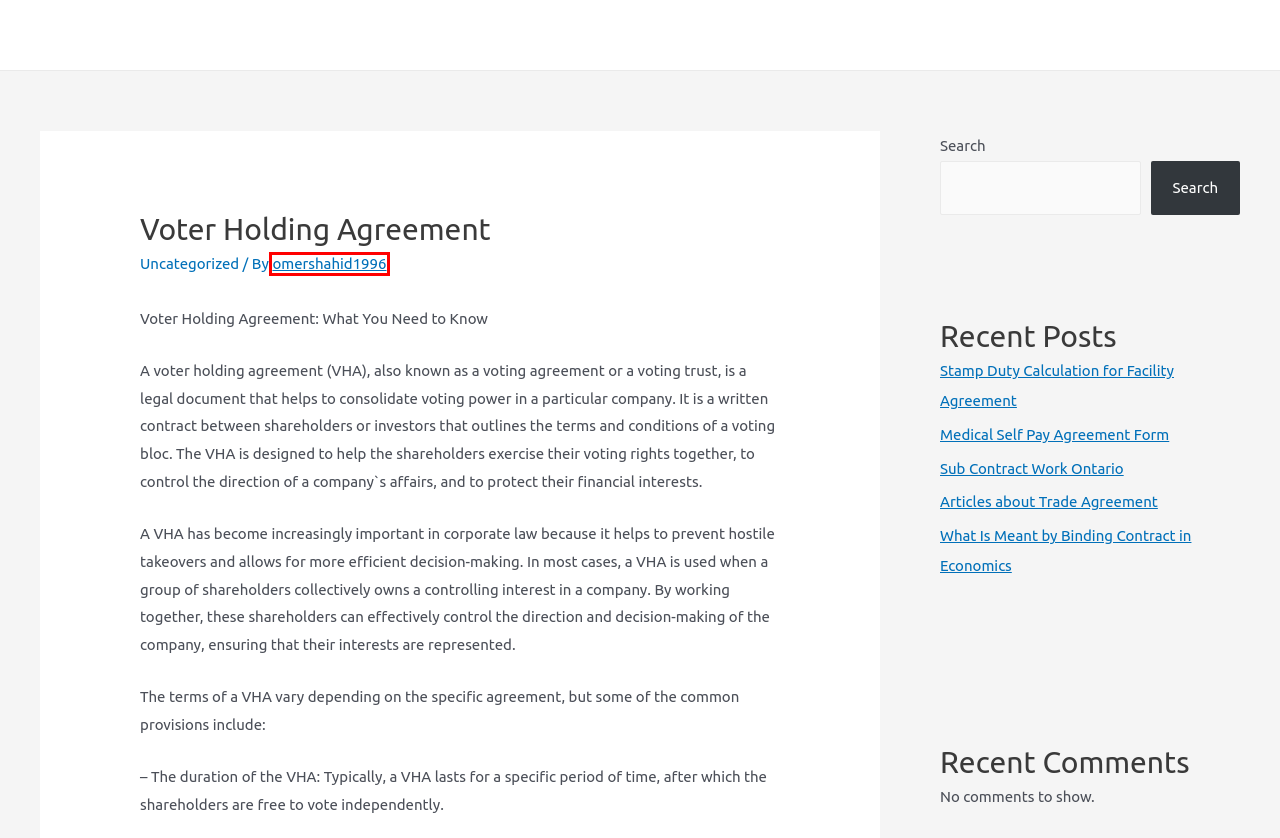Observe the provided screenshot of a webpage with a red bounding box around a specific UI element. Choose the webpage description that best fits the new webpage after you click on the highlighted element. These are your options:
A. Medical Self Pay Agreement Form – Media Eyes Productons
B. What Is a 1 Month Rolling Contract – Media Eyes Productons
C. Sample Agreement between Manufacturer and Marketing Company – Media Eyes Productons
D. Sub Contract Work Ontario – Media Eyes Productons
E. What Is Meant by Binding Contract in Economics – Media Eyes Productons
F. Stamp Duty Calculation for Facility Agreement – Media Eyes Productons
G. omershahid1996 – Media Eyes Productons
H. Articles about Trade Agreement – Media Eyes Productons

G